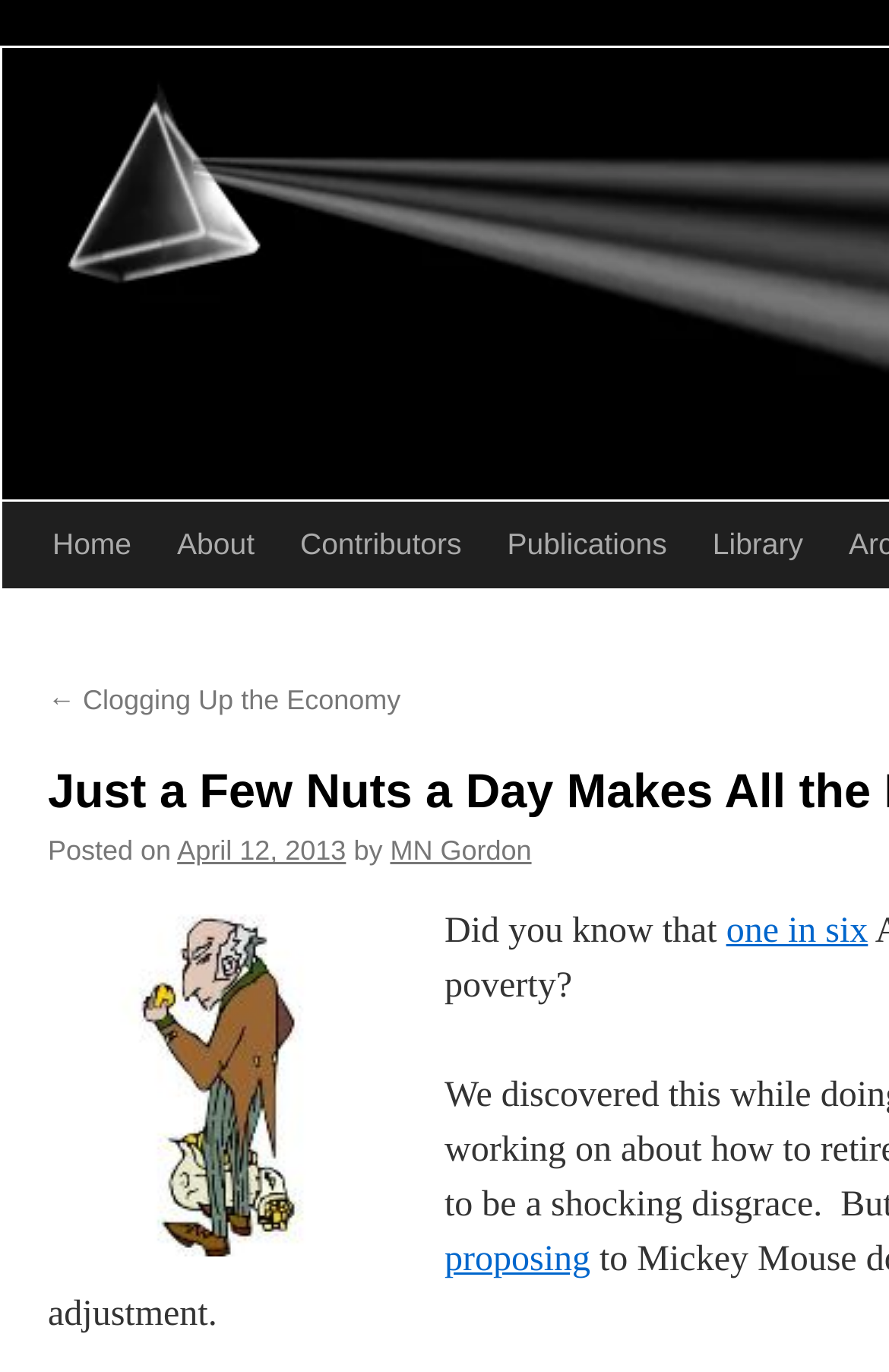Describe all the key features of the webpage in detail.

The webpage is titled "Just a Few Nuts a Day Makes All the Difference | Economic Prism". At the top left, there is a "Skip to content" link, followed by a navigation menu with links to "Home", "About", "Contributors", "Publications", and "Library" in a horizontal row. 

Below the navigation menu, there is a link to a previous article titled "← Clogging Up the Economy". Next to it, there is a "Posted on" label, followed by the date "April 12, 2013" and the author's name "MN Gordon". 

To the right of the author's name, there is an image. Below the image, there is a paragraph starting with "Did you know that" and followed by a link to "one in six".